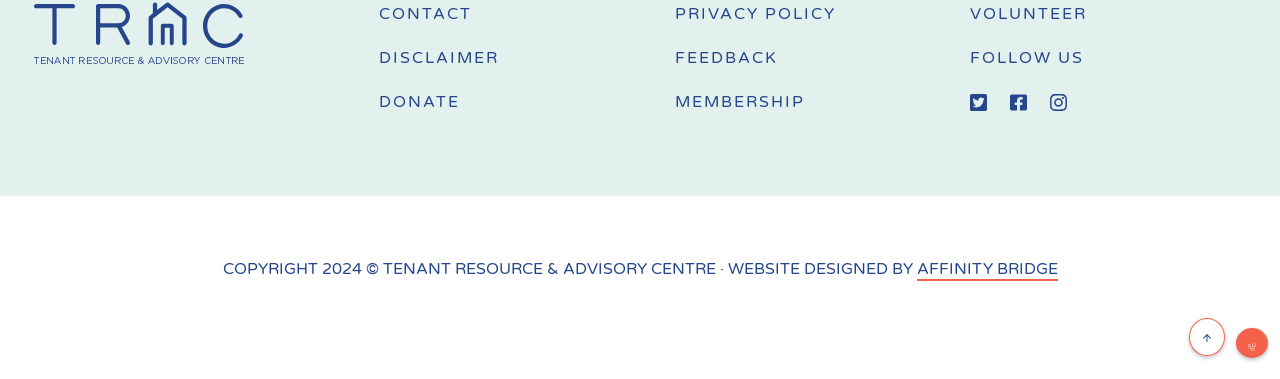Find the bounding box coordinates of the clickable area required to complete the following action: "click DONATE".

[0.296, 0.238, 0.511, 0.301]